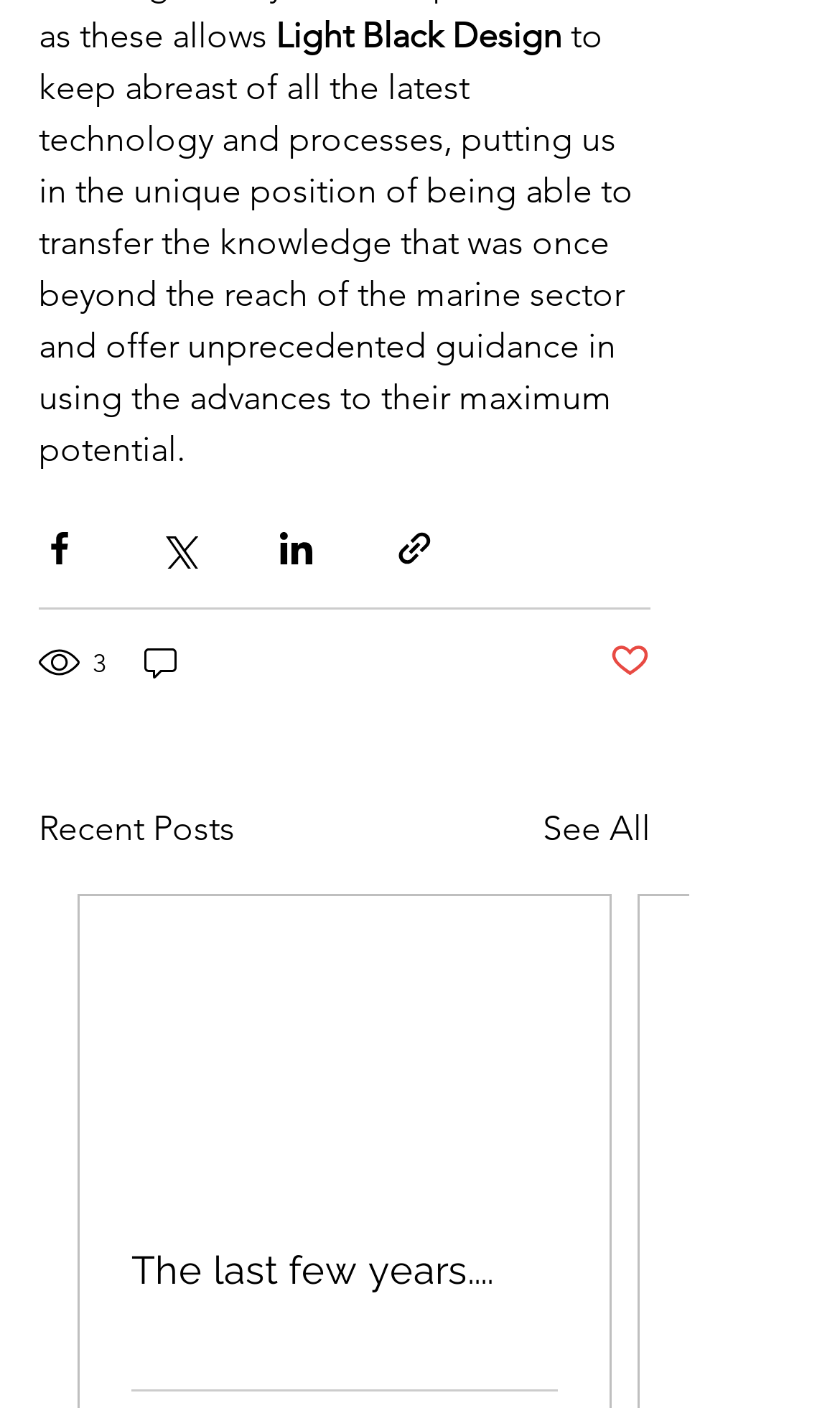What is the status of the post in terms of likes?
Please utilize the information in the image to give a detailed response to the question.

The status of the post in terms of likes is that it is not marked as liked, which is indicated by the button element 'Post not marked as liked' with bounding box coordinates [0.726, 0.455, 0.774, 0.487] below the post.